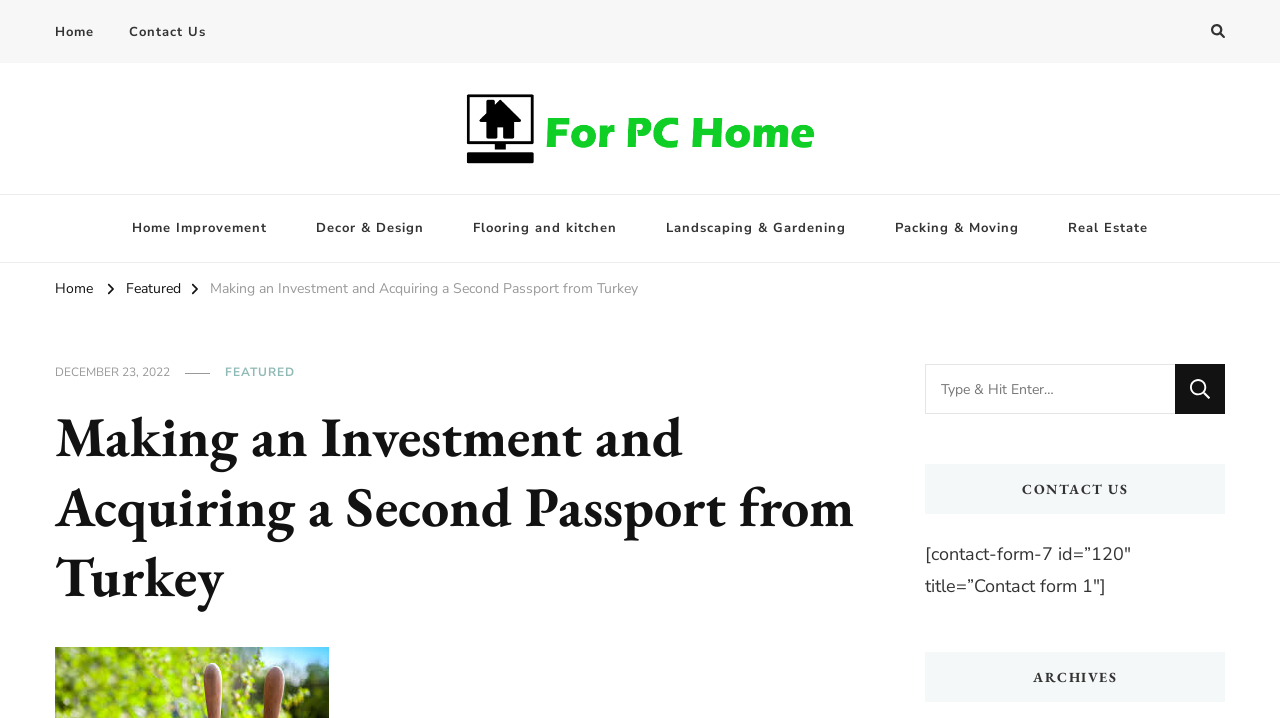For the following element description, predict the bounding box coordinates in the format (top-left x, top-left y, bottom-right x, bottom-right y). All values should be floating point numbers between 0 and 1. Description: parent_node: Looking for Something? value="Search"

[0.918, 0.508, 0.957, 0.577]